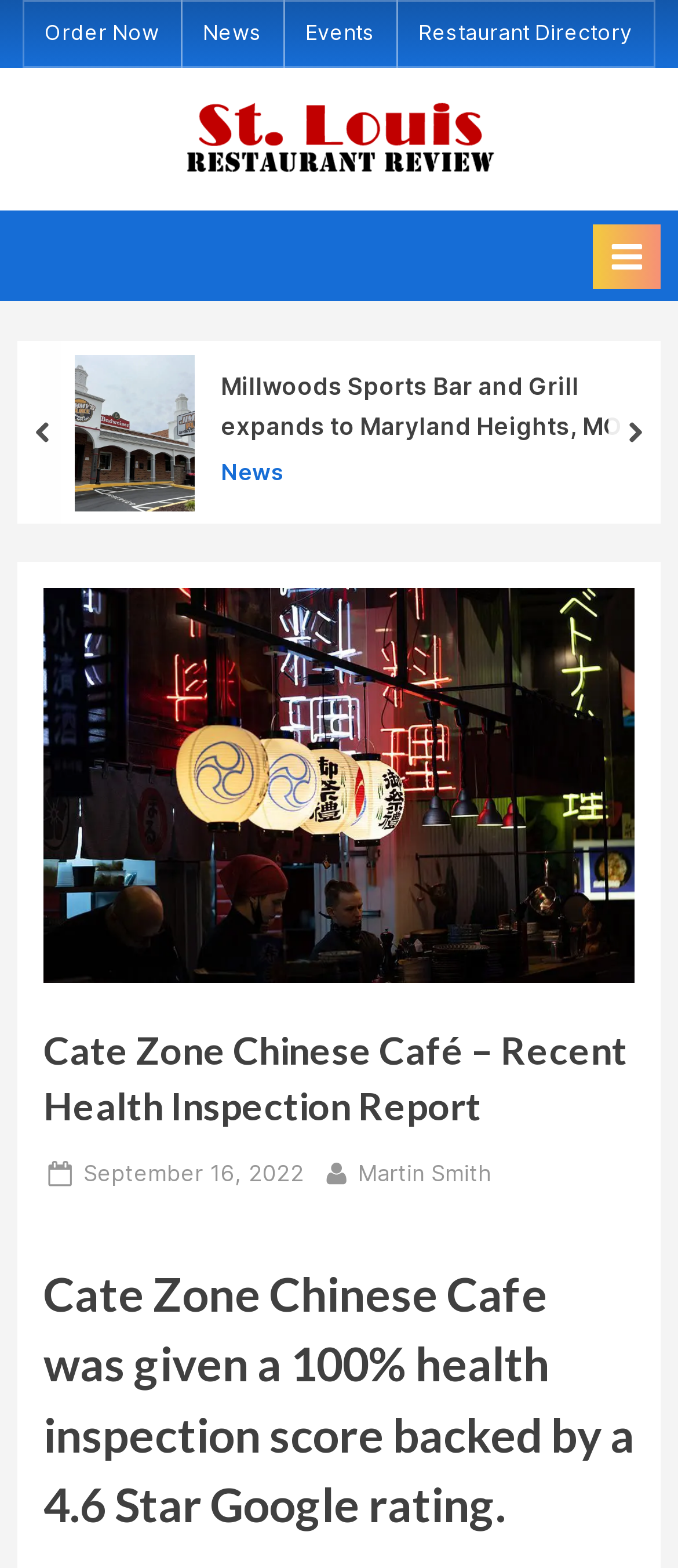What is the Google rating of the restaurant?
Please answer the question with as much detail as possible using the screenshot.

The Google rating of the restaurant is mentioned in the heading section, which states 'Cate Zone Chinese Cafe was given a 100% health inspection score backed by a 4.6 Star Google rating'.